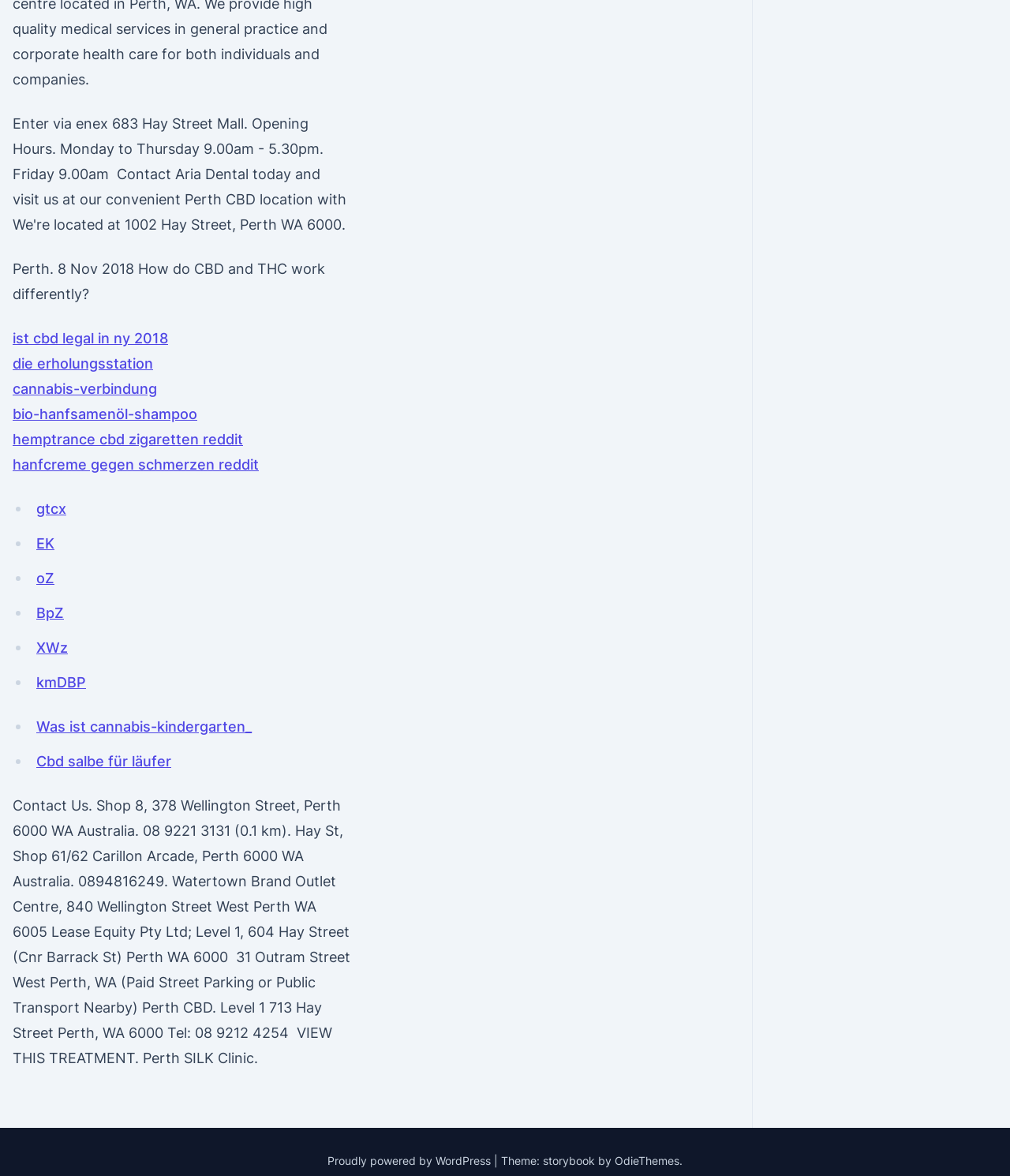Can you identify the bounding box coordinates of the clickable region needed to carry out this instruction: 'Click on 'ist cbd legal in ny 2018''? The coordinates should be four float numbers within the range of 0 to 1, stated as [left, top, right, bottom].

[0.012, 0.281, 0.166, 0.295]